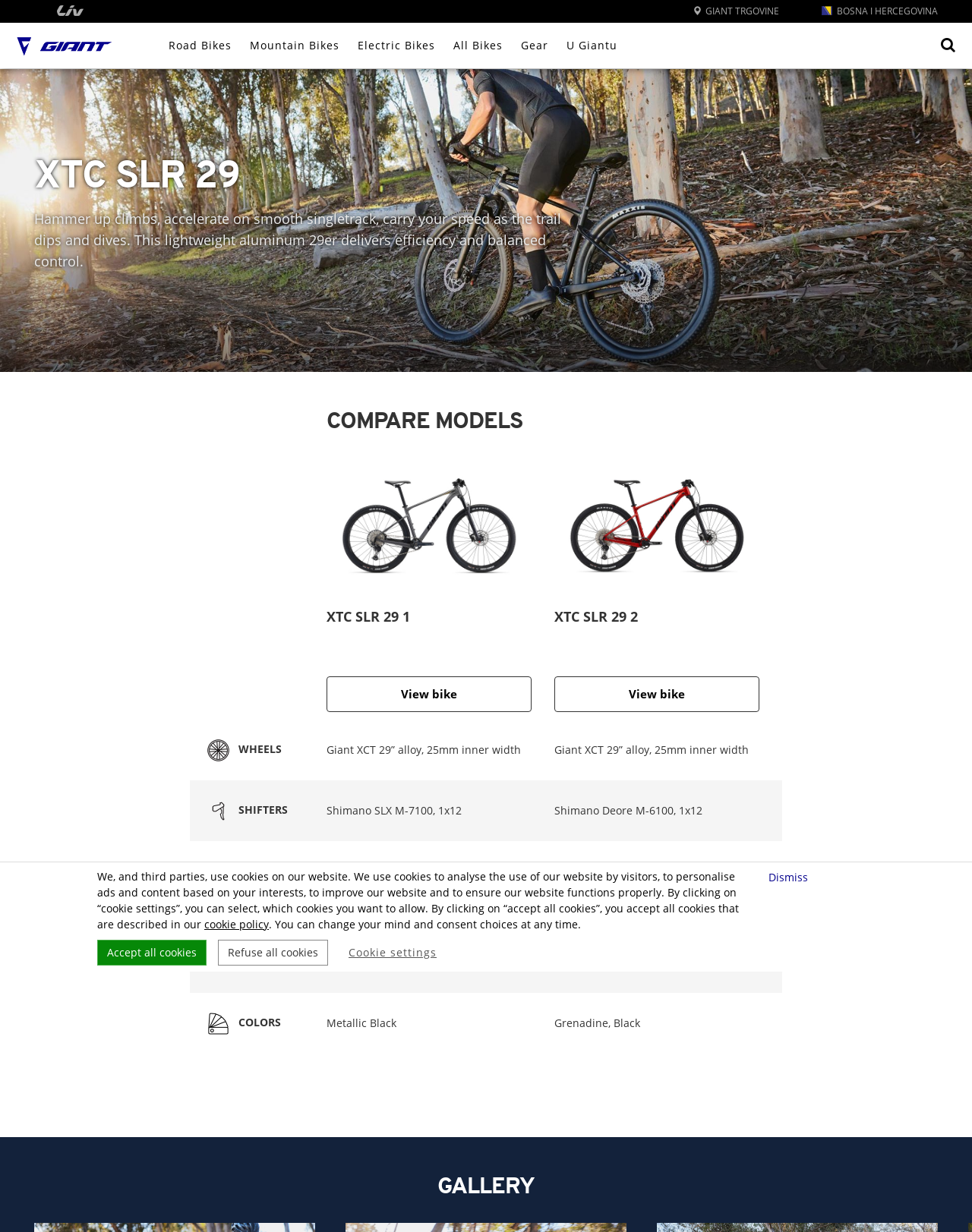Provide the bounding box coordinates of the HTML element this sentence describes: "Accept all cookies". The bounding box coordinates consist of four float numbers between 0 and 1, i.e., [left, top, right, bottom].

[0.1, 0.763, 0.212, 0.784]